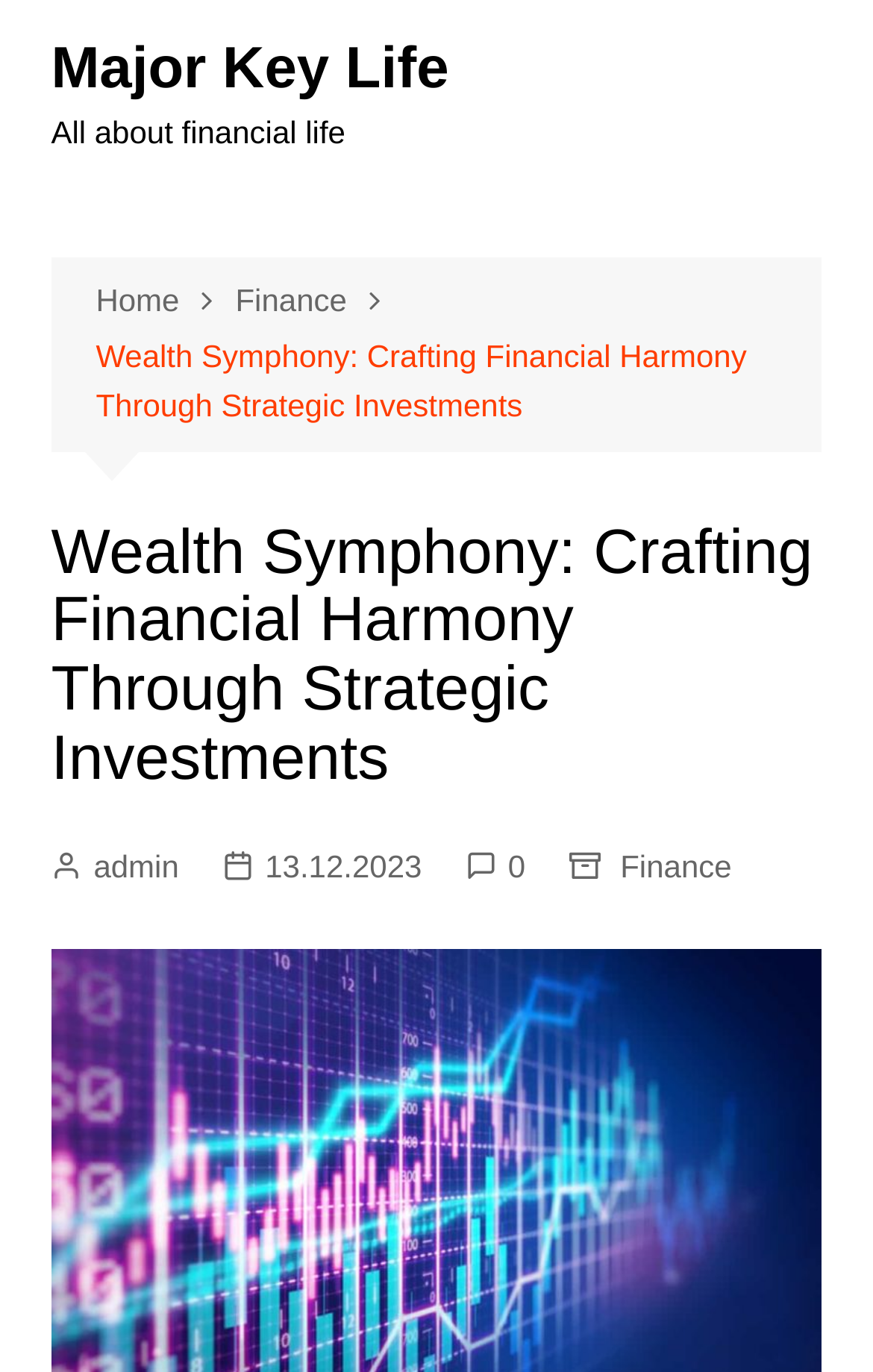Identify the bounding box coordinates of the clickable region required to complete the instruction: "Visit Church Websites | Ministry Websites". The coordinates should be given as four float numbers within the range of 0 and 1, i.e., [left, top, right, bottom].

None